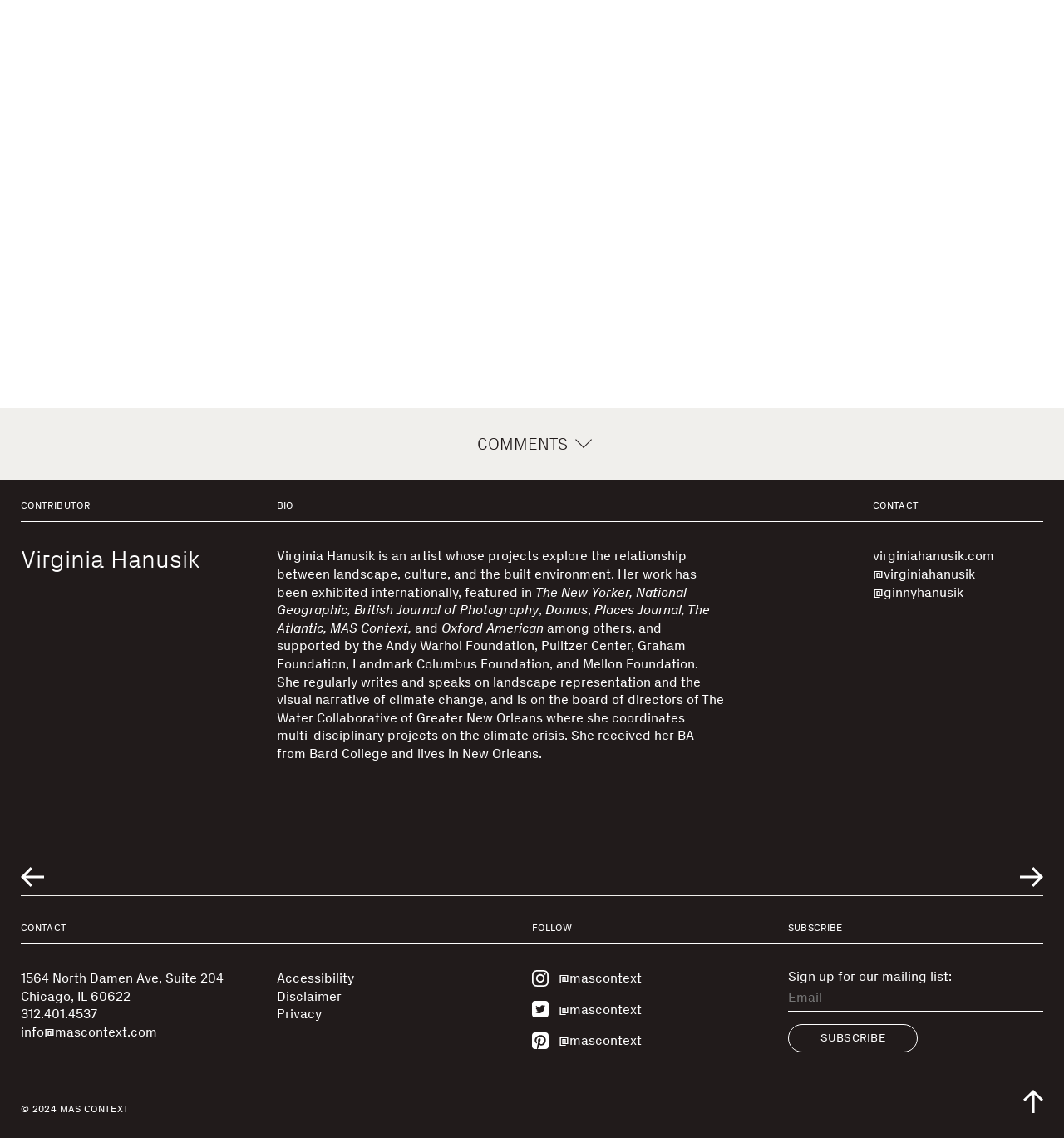Locate the bounding box coordinates of the element that needs to be clicked to carry out the instruction: "Visit Virginia Hanusik's website". The coordinates should be given as four float numbers ranging from 0 to 1, i.e., [left, top, right, bottom].

[0.82, 0.482, 0.934, 0.496]